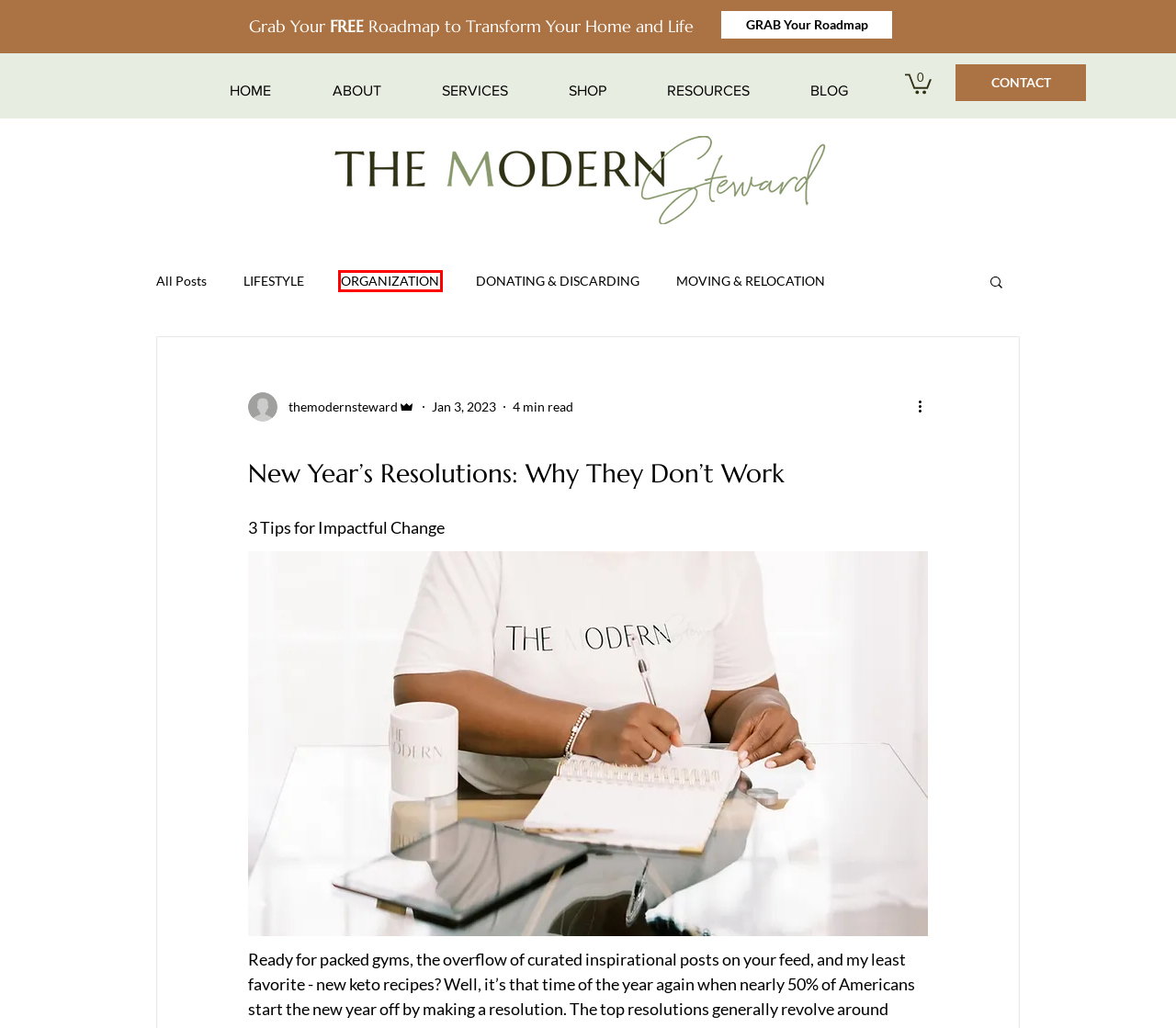Examine the screenshot of a webpage with a red bounding box around a specific UI element. Identify which webpage description best matches the new webpage that appears after clicking the element in the red bounding box. Here are the candidates:
A. LIFESTYLE
B. Intentional Decluttering Roadmap
C. Resources | The Modern Steward | PA
D. Services | The Modern Steward | PA
E. DONATING & DISCARDING
F. Our Story | The Modern Steward | PA
G. Contact | The Modern Steward | PA
H. ORGANIZATION

H